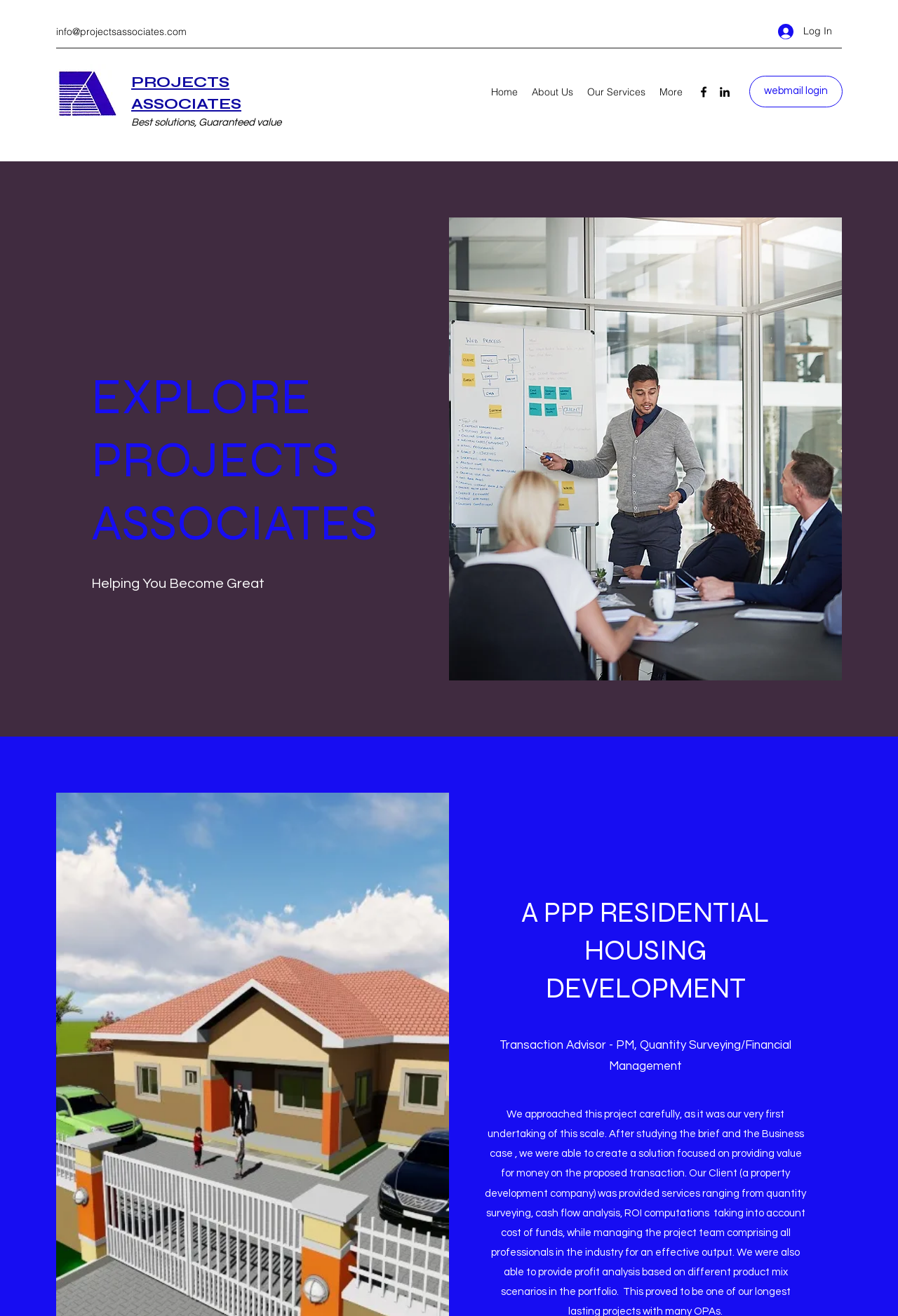Give a detailed account of the webpage, highlighting key information.

This webpage is about a PPP Residential Housing Development by PROJECTS ASSOCIATES. At the top left, there is a company logo, and next to it, a link to the company's homepage. Below the logo, there is a navigation menu with links to "Home", "About Us", "Our Services", and "More". 

To the right of the navigation menu, there are social media links, including Facebook and LinkedIn, each represented by an icon. Further to the right, there is a "Log In" button with a small icon next to it. 

At the bottom left, there is a section with a heading "EXPLORE PROJECTS ASSOCIATES" and a subheading "Helping You Become Great". Below this section, there is a large image of someone giving a presentation. 

The main content of the webpage is a project description, with a heading "A PPP RESIDENTIAL HOUSING DEVELOPMENT" and a subheading "Transaction Advisor - PM, Quantity Surveying/Financial Management". There are also links to "info@projectsassociates.com" and "webmail login" at the top and bottom of the page, respectively.